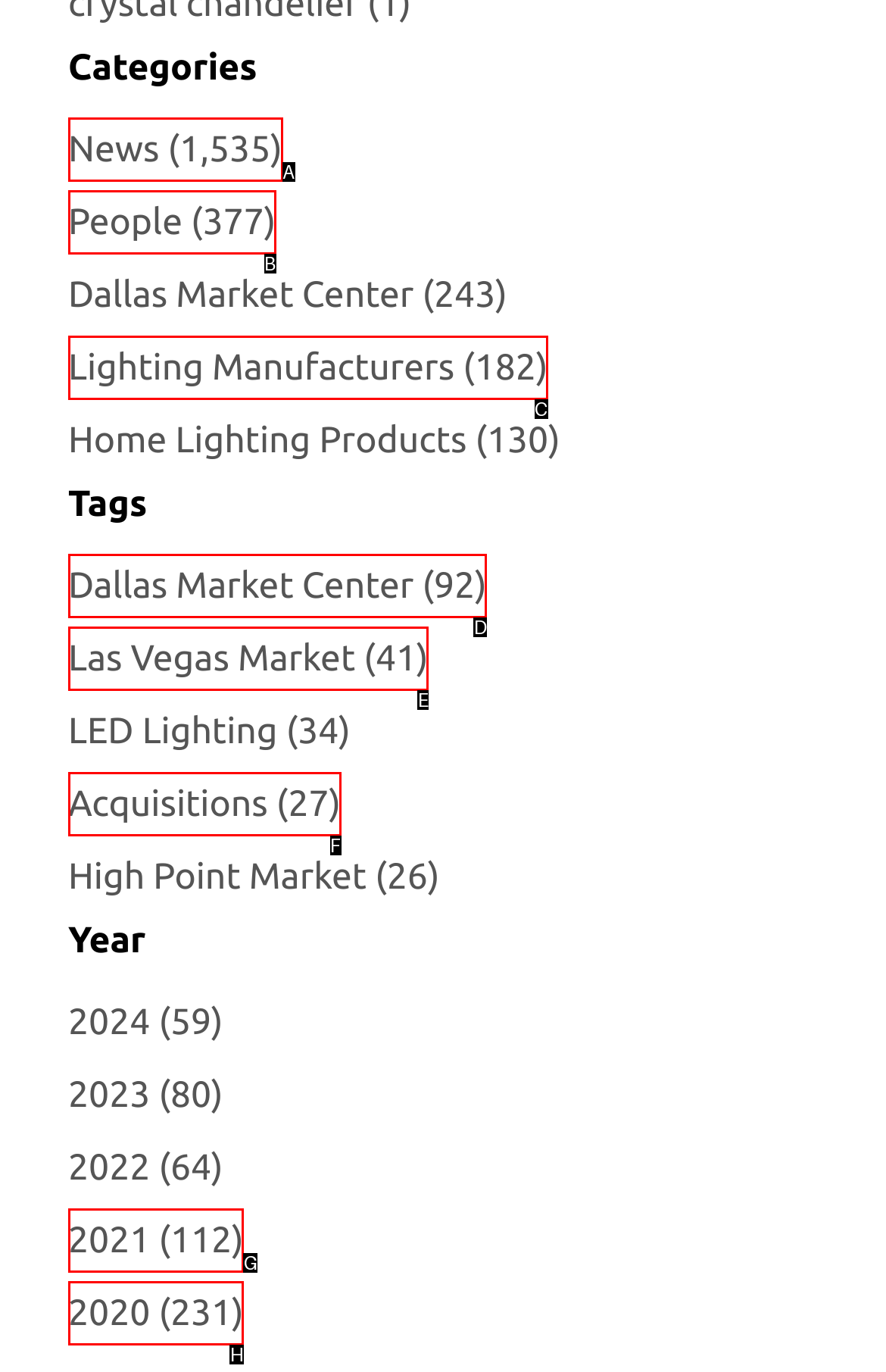Identify the HTML element to click to execute this task: View the imprint and contact information Respond with the letter corresponding to the proper option.

None